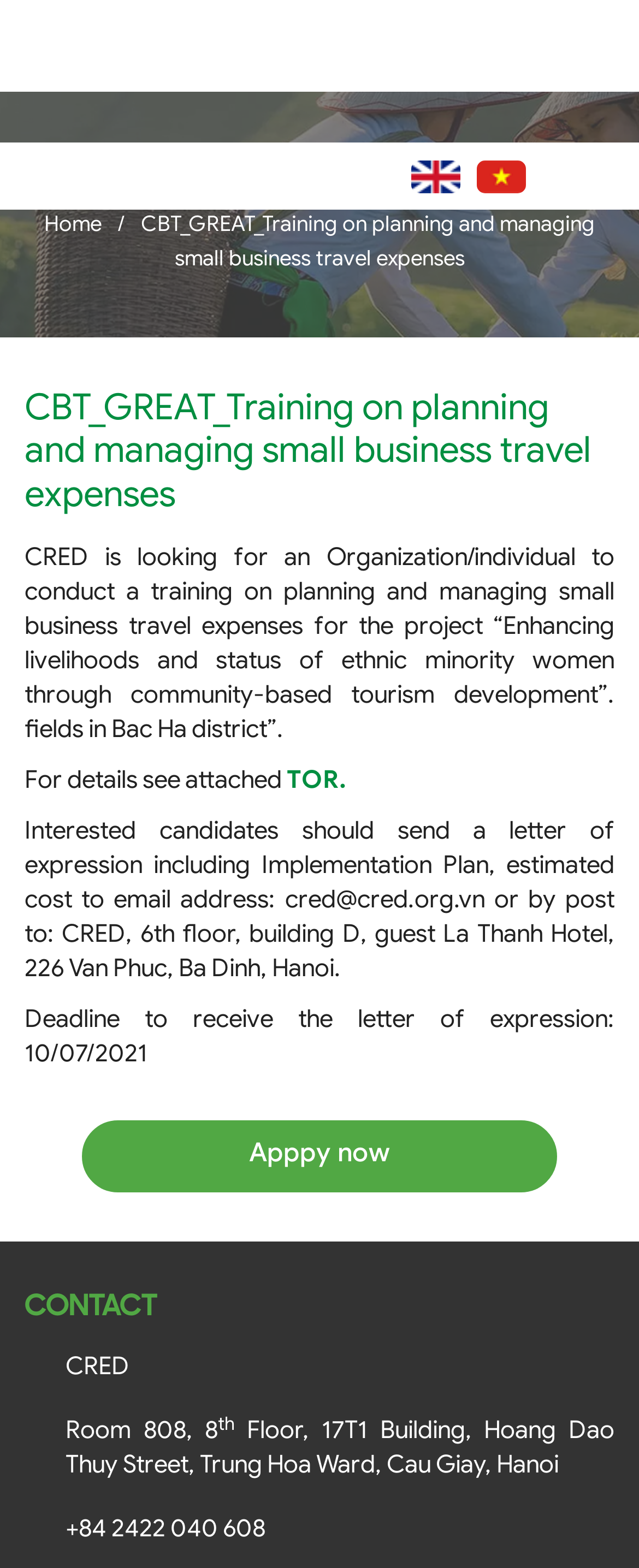Locate the bounding box coordinates of the clickable region necessary to complete the following instruction: "Open the menu". Provide the coordinates in the format of four float numbers between 0 and 1, i.e., [left, top, right, bottom].

None